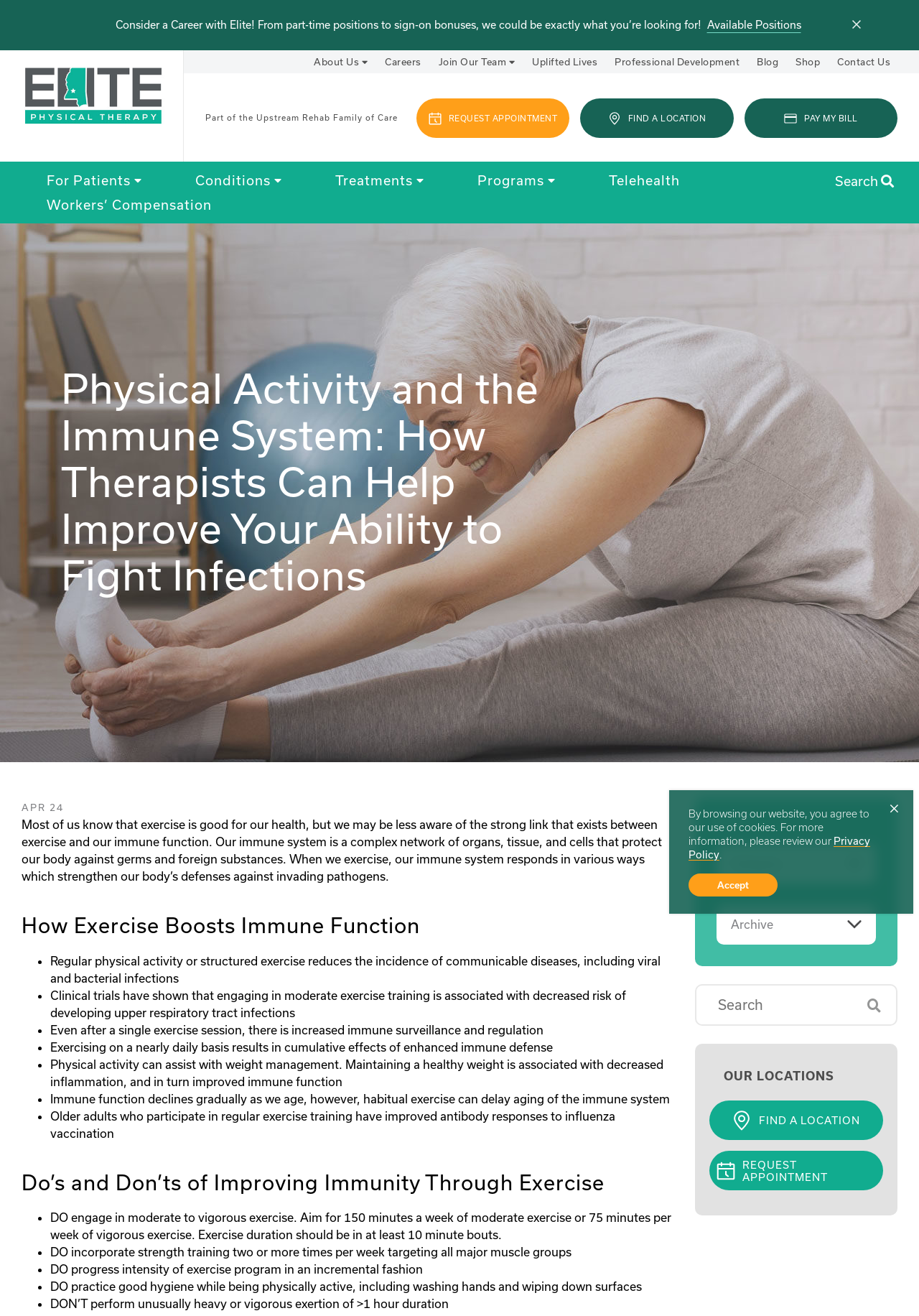Please identify the bounding box coordinates of the region to click in order to complete the task: "Read the blog". The coordinates must be four float numbers between 0 and 1, specified as [left, top, right, bottom].

[0.775, 0.612, 0.811, 0.629]